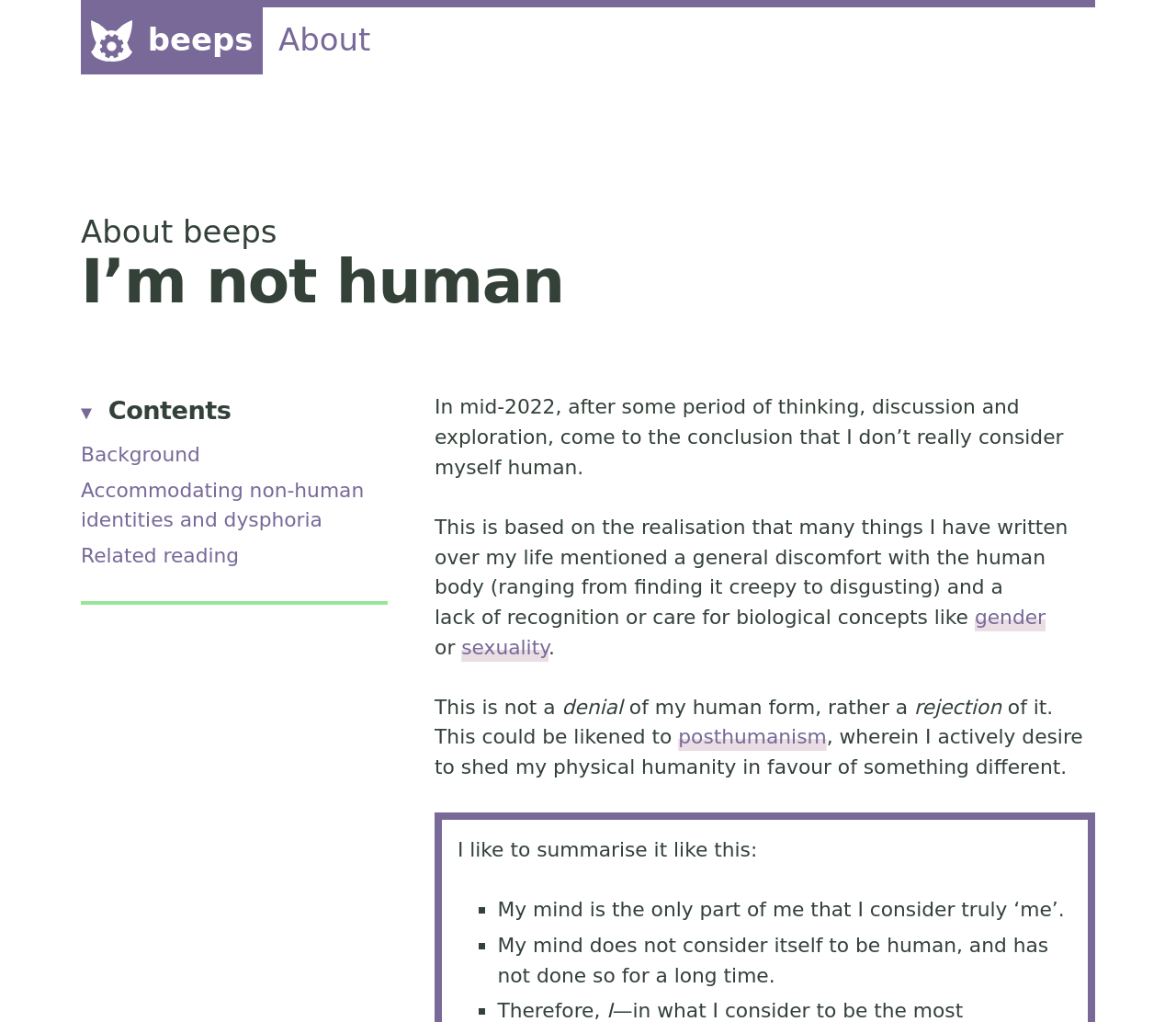Identify the text that serves as the heading for the webpage and generate it.

I’m not human